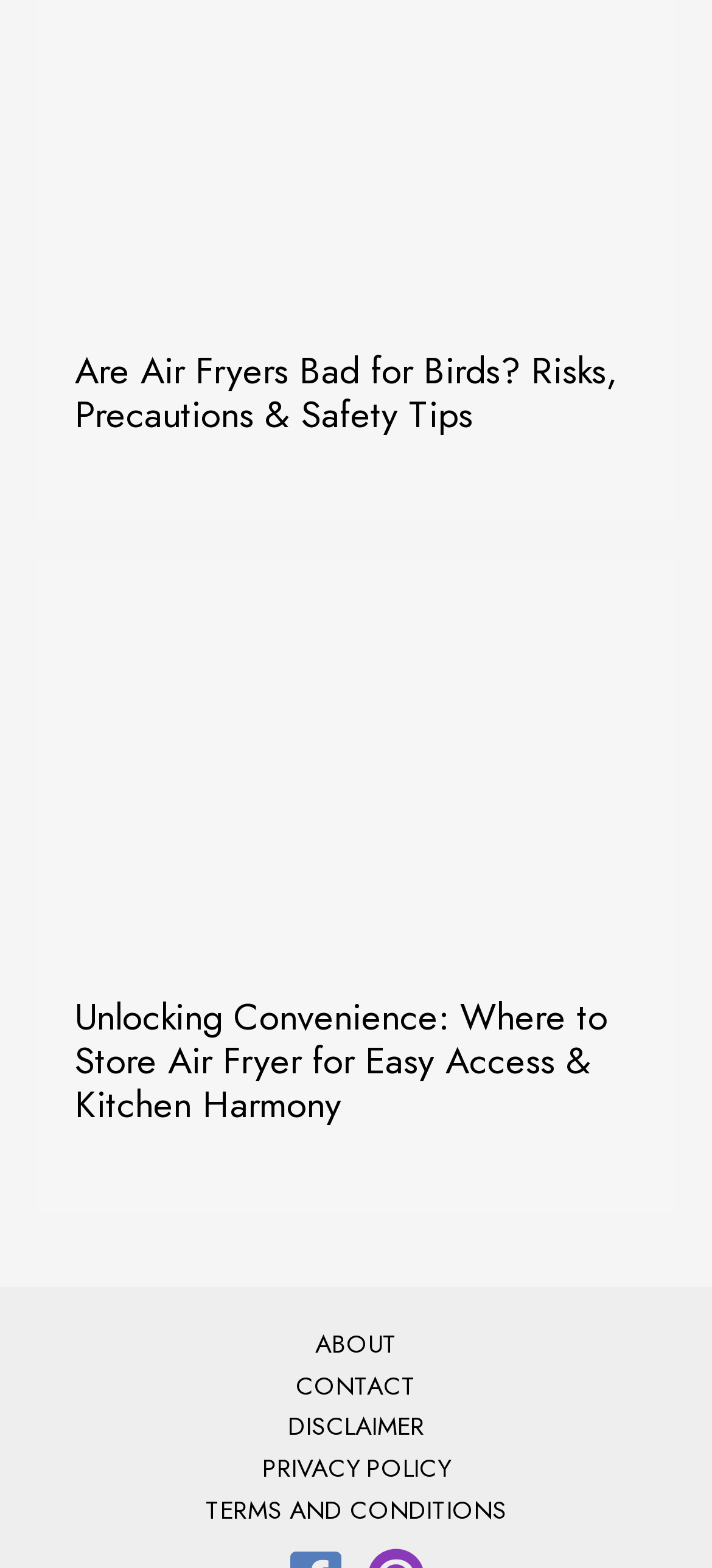Is the webpage about cooking?
Using the details from the image, give an elaborate explanation to answer the question.

The webpage has articles about air fryers and storing them, which are related to cooking, suggesting that the webpage is about cooking or kitchen-related topics.